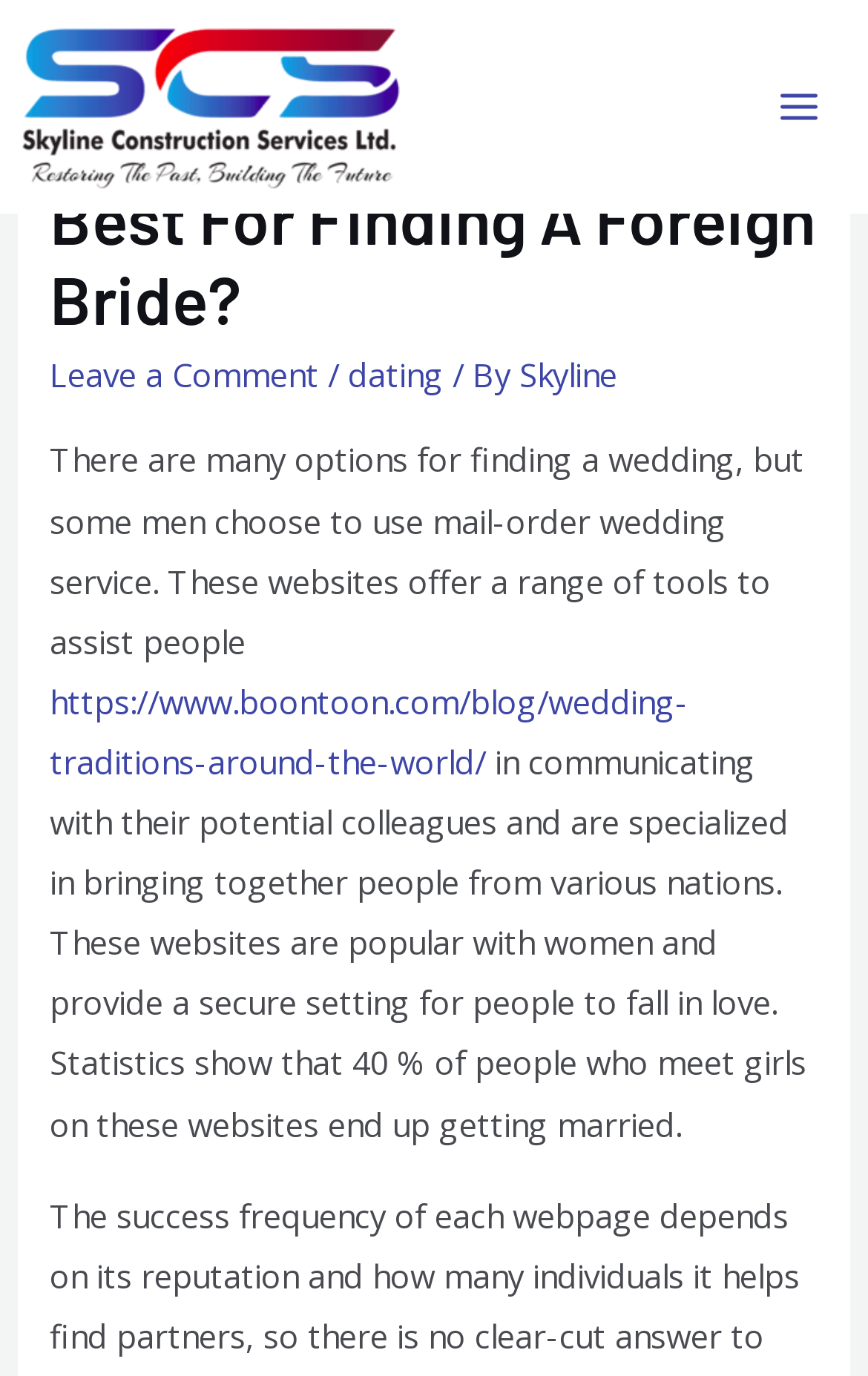Please provide a brief answer to the following inquiry using a single word or phrase:
What is the main topic of the webpage?

Finding a foreign bride